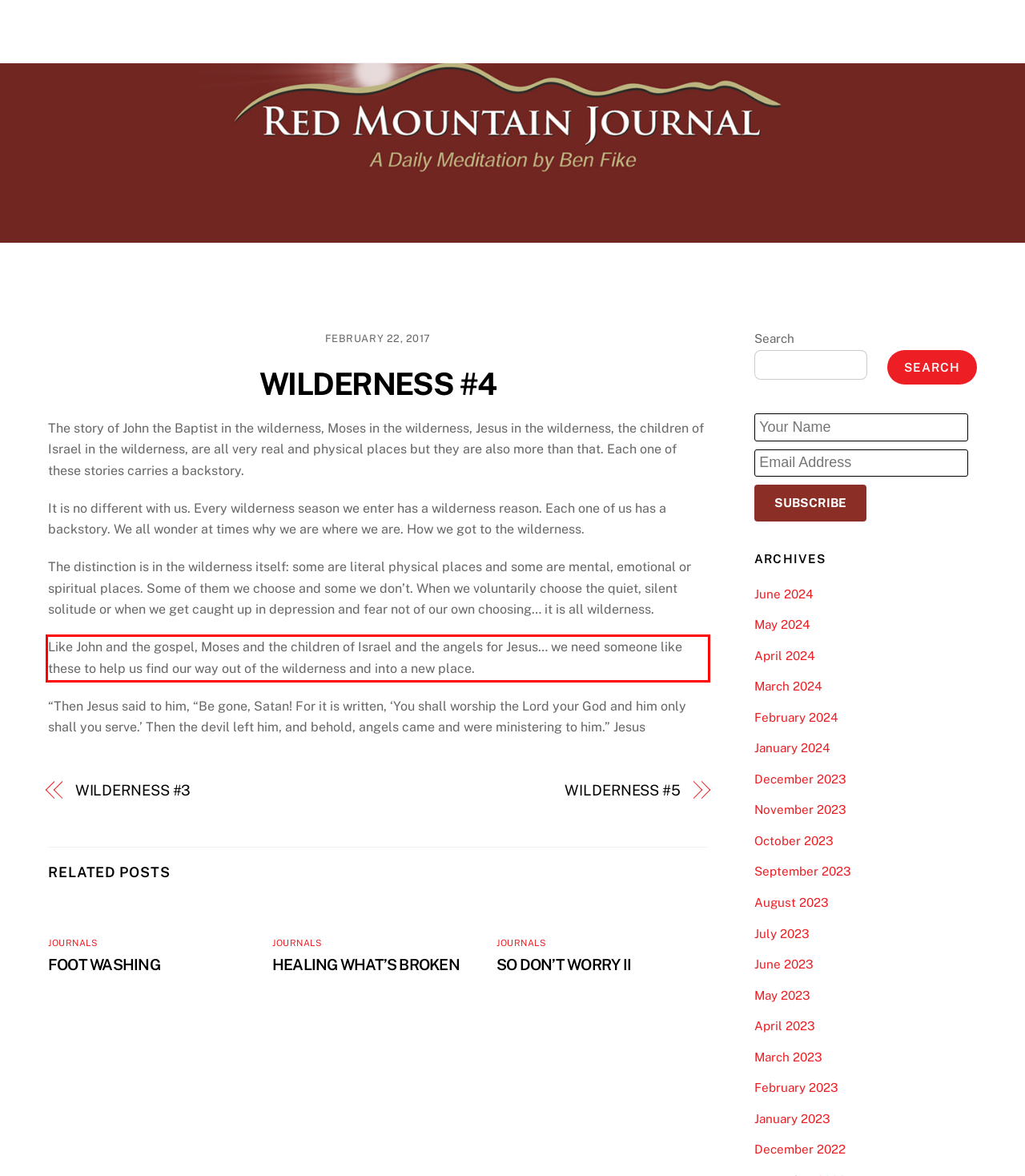Please identify and extract the text from the UI element that is surrounded by a red bounding box in the provided webpage screenshot.

Like John and the gospel, Moses and the children of Israel and the angels for Jesus… we need someone like these to help us find our way out of the wilderness and into a new place.